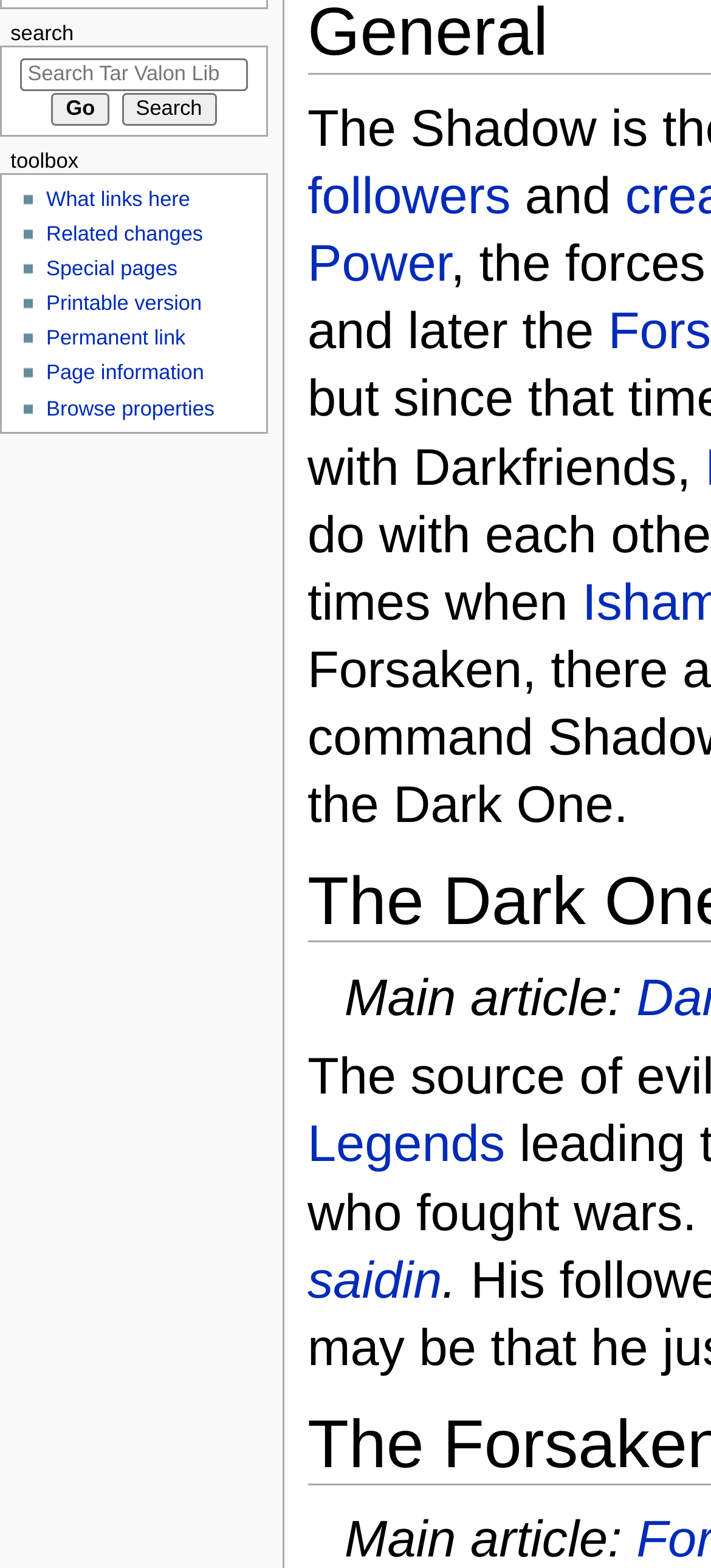Please find the bounding box for the following UI element description. Provide the coordinates in (top-left x, top-left y, bottom-right x, bottom-right y) format, with values between 0 and 1: What links here

[0.065, 0.12, 0.267, 0.134]